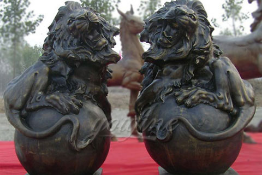Describe all the elements in the image with great detail.

The image depicts a pair of intricately designed bronze lion sculptures, each resting on a spherical base. The lions are detailed with expressive faces and muscular features, showcasing their majestic and formidable character. Their poses suggest a sense of companionship or dialogue, adding a lively dynamic to the artwork. The sculptures are placed against a soft red backdrop, enhancing the warmth and elegance of the bronze finish. In the background, additional horse sculptures can be seen, hinting at a larger collection of artistic works. This piece exemplifies fine craftsmanship and is likely a decorative item meant for display, symbolizing strength and nobility.